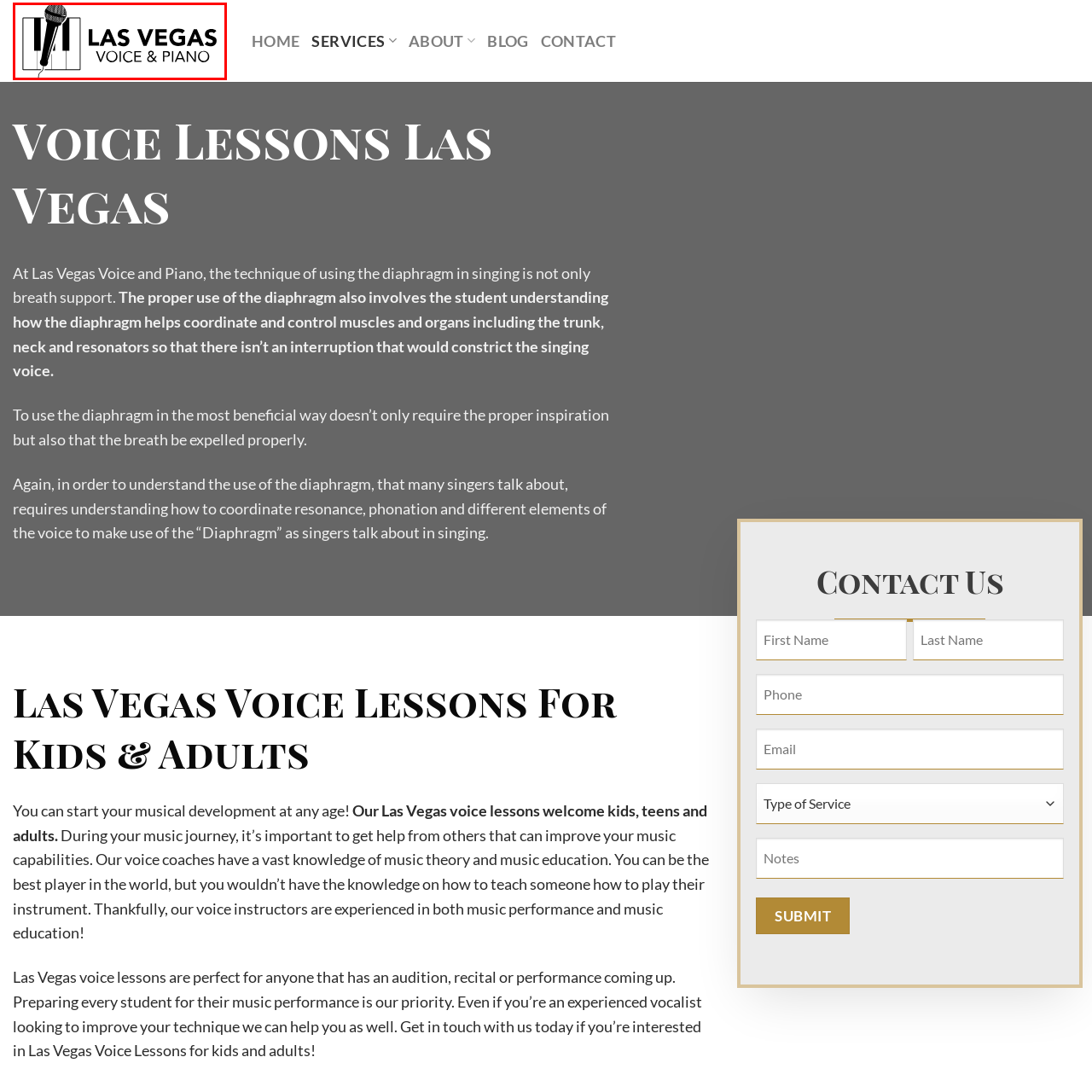What is the purpose of the logo?
Please focus on the image surrounded by the red bounding box and provide a one-word or phrase answer based on the image.

To represent the studio